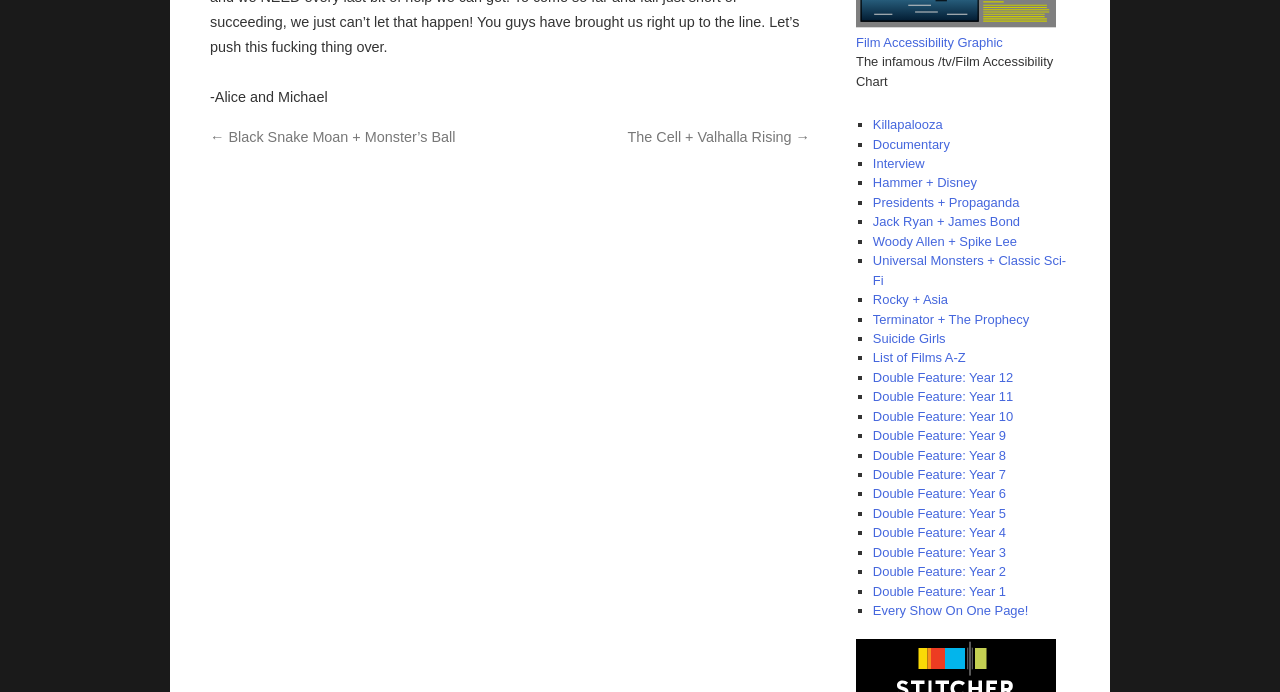Provide a one-word or short-phrase response to the question:
What is the last link in the list?

Every Show On One Page!